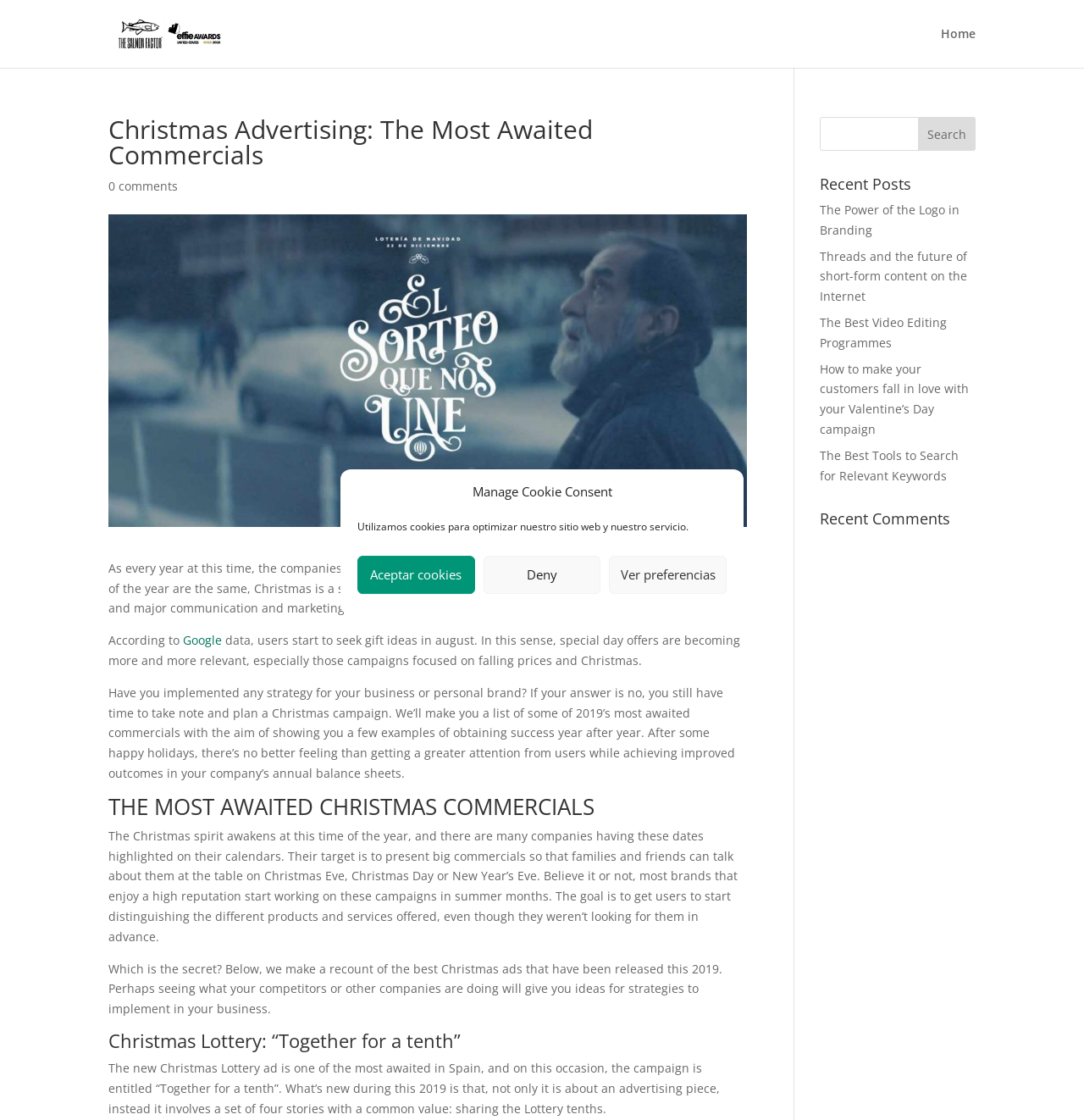Identify and extract the heading text of the webpage.

Christmas Advertising: The Most Awaited Commercials